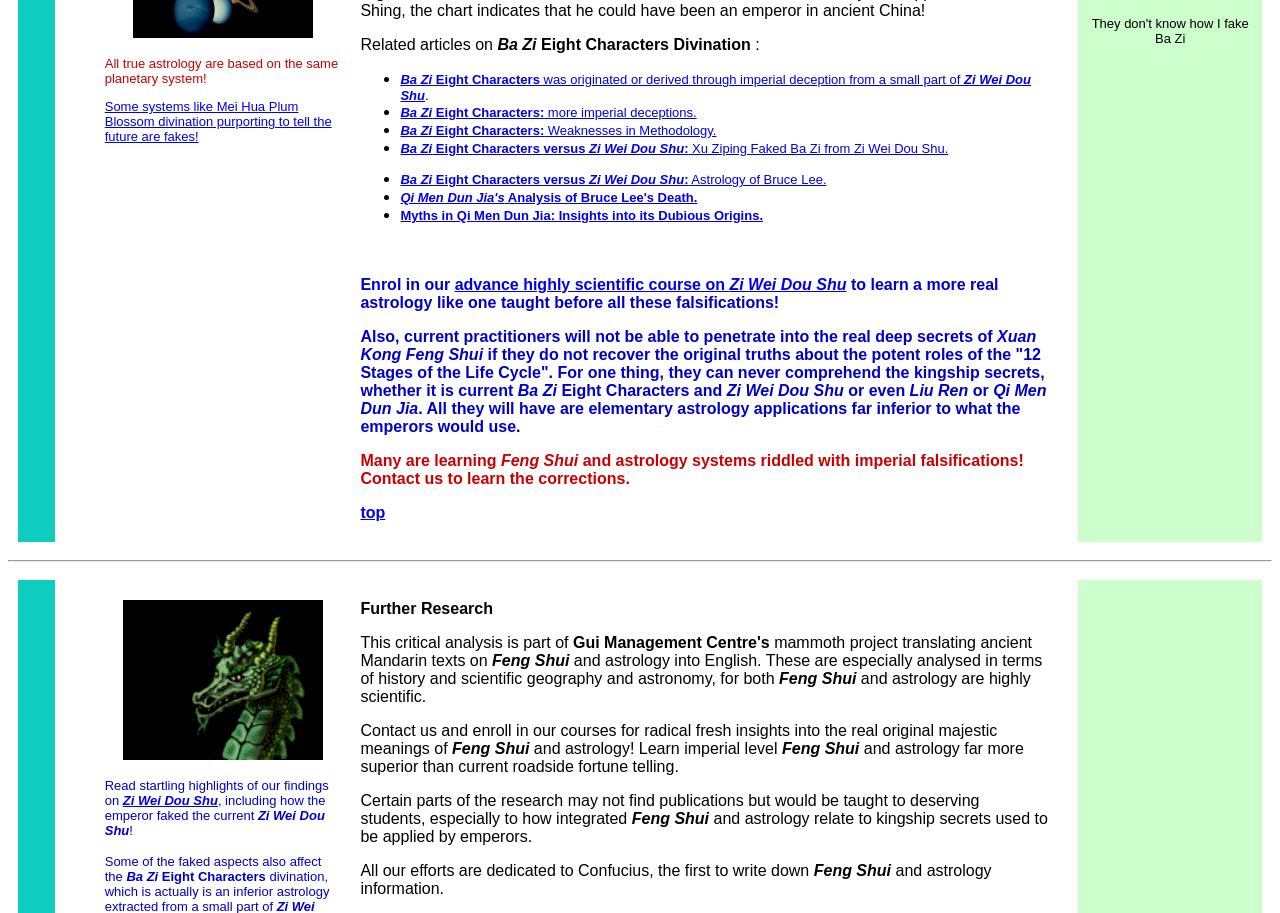Please specify the bounding box coordinates of the element that should be clicked to execute the given instruction: 'Go back to the top of the page'. Ensure the coordinates are four float numbers between 0 and 1, expressed as [left, top, right, bottom].

[0.282, 0.552, 0.301, 0.571]